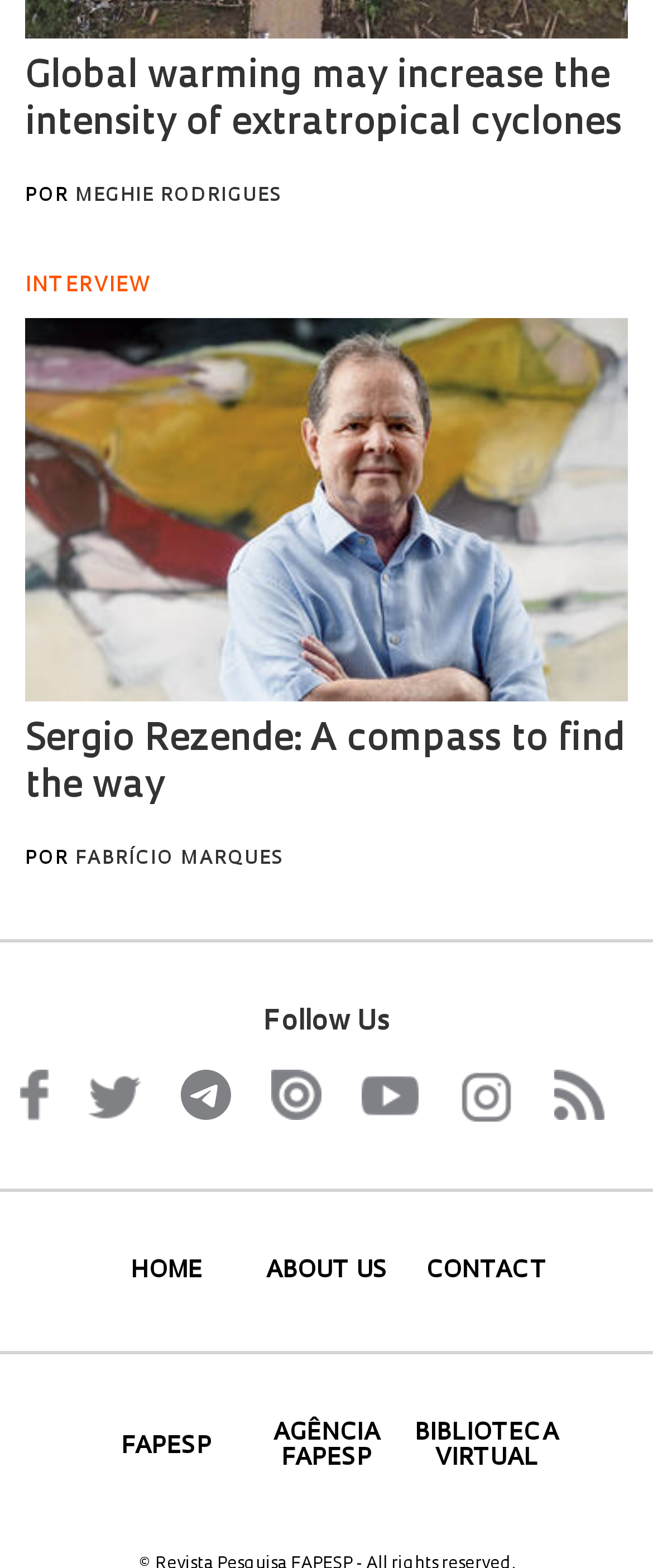What is the first social media platform listed?
By examining the image, provide a one-word or phrase answer.

Facebook